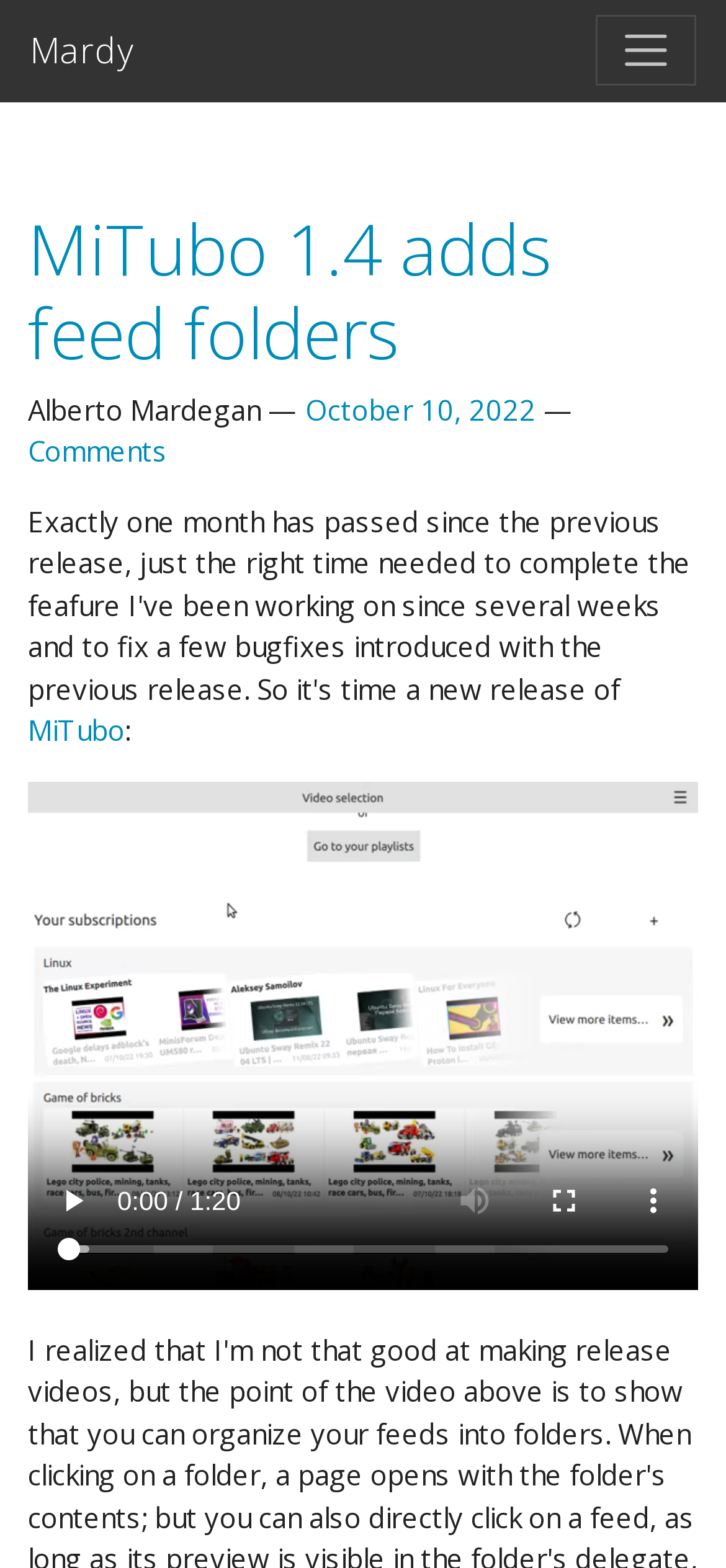Use the information in the screenshot to answer the question comprehensively: What is the date of the article?

I found the date of the article by looking at the header section of the webpage, where I saw a link element containing the date 'October 10, 2022'.